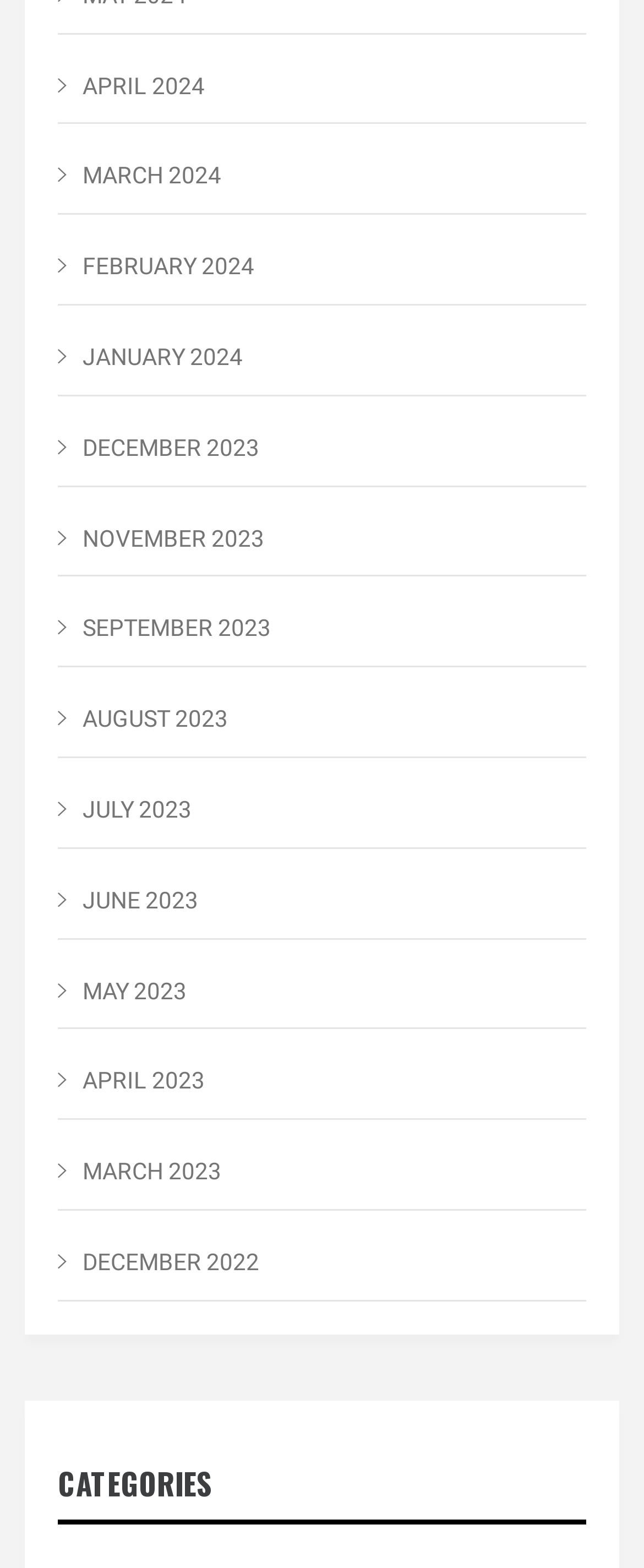Please answer the following question using a single word or phrase: 
What symbol is used before each month?

